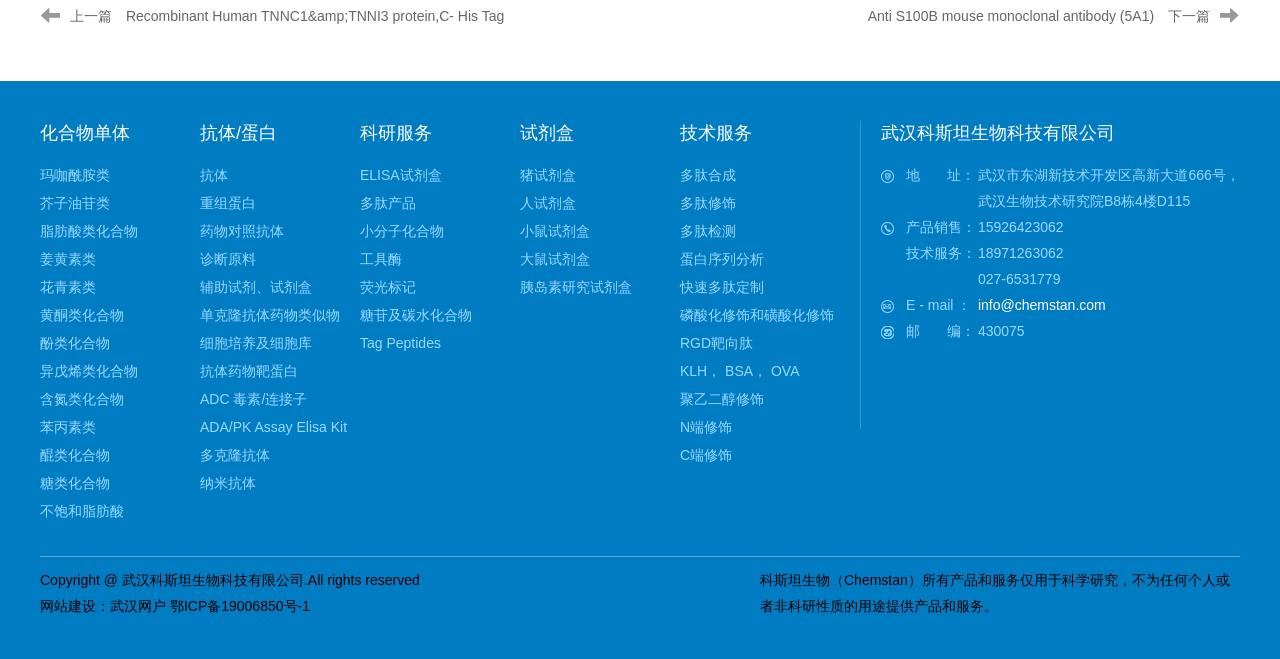How many categories are there?
Answer the question based on the image using a single word or a brief phrase.

3